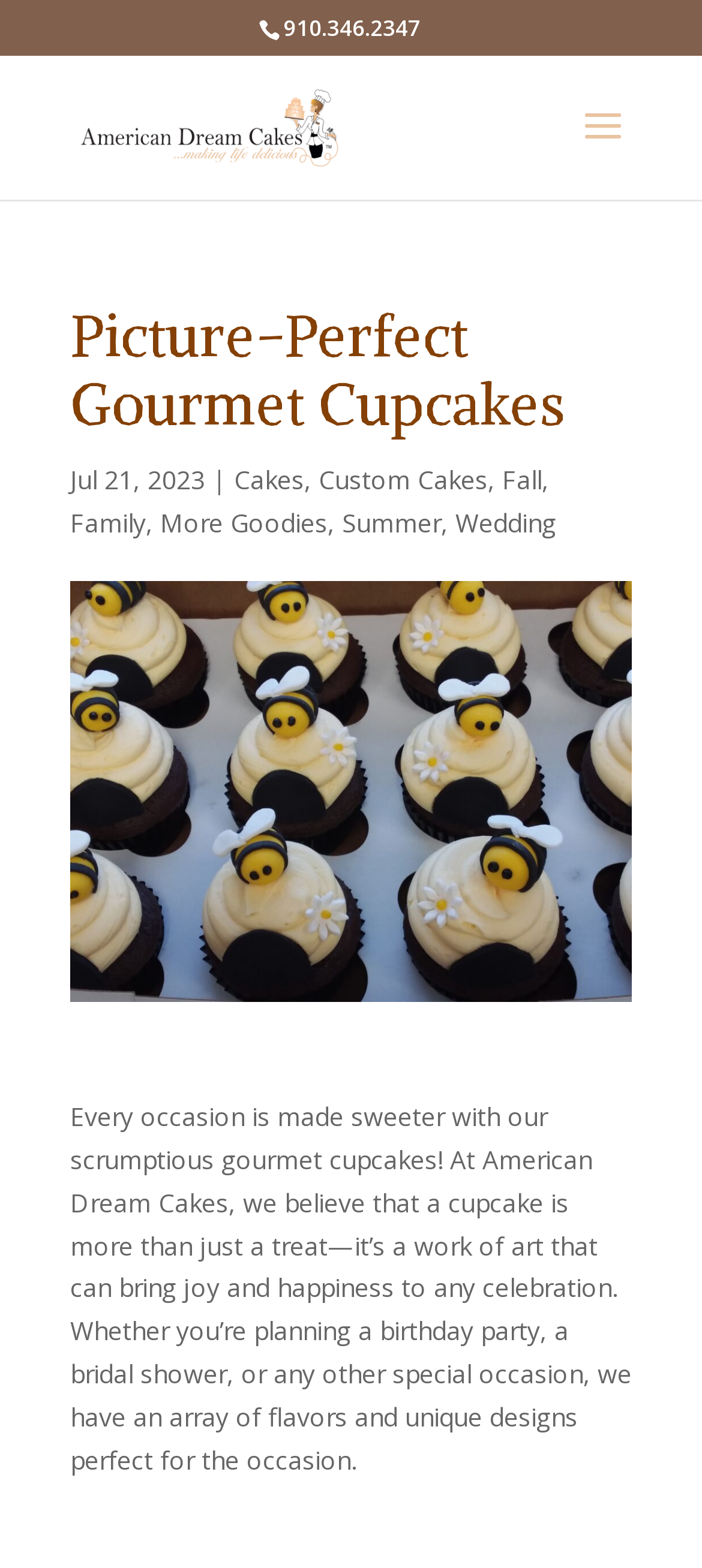Please analyze the image and give a detailed answer to the question:
What type of products does American Dream Cakes offer?

I inferred this by reading the static text element with the bounding box coordinates [0.1, 0.701, 0.9, 0.941] which mentions 'gourmet cupcakes' and 'cupcake is more than just a treat—it’s a work of art'.